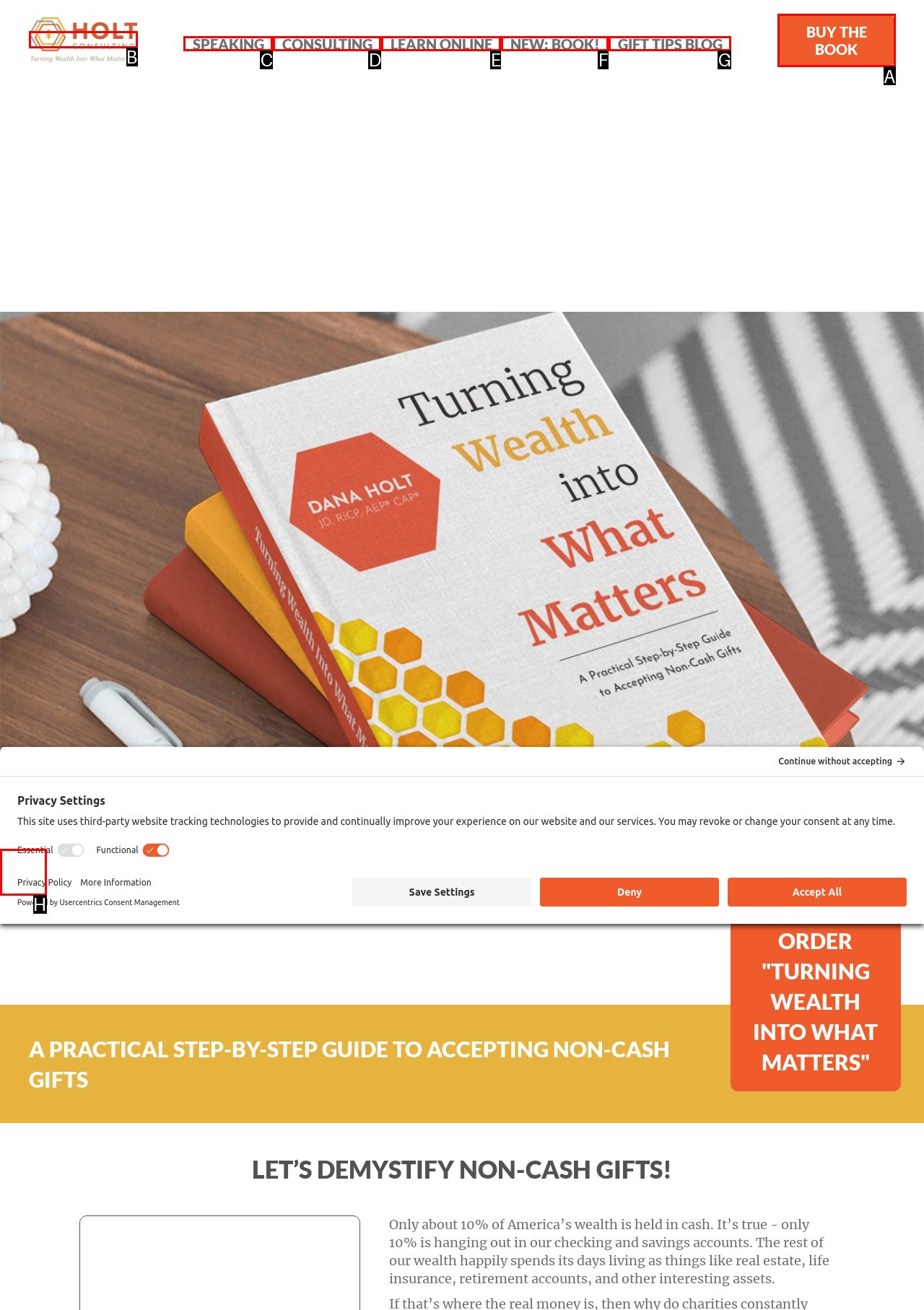Which letter corresponds to the correct option to complete the task: Buy the book?
Answer with the letter of the chosen UI element.

A